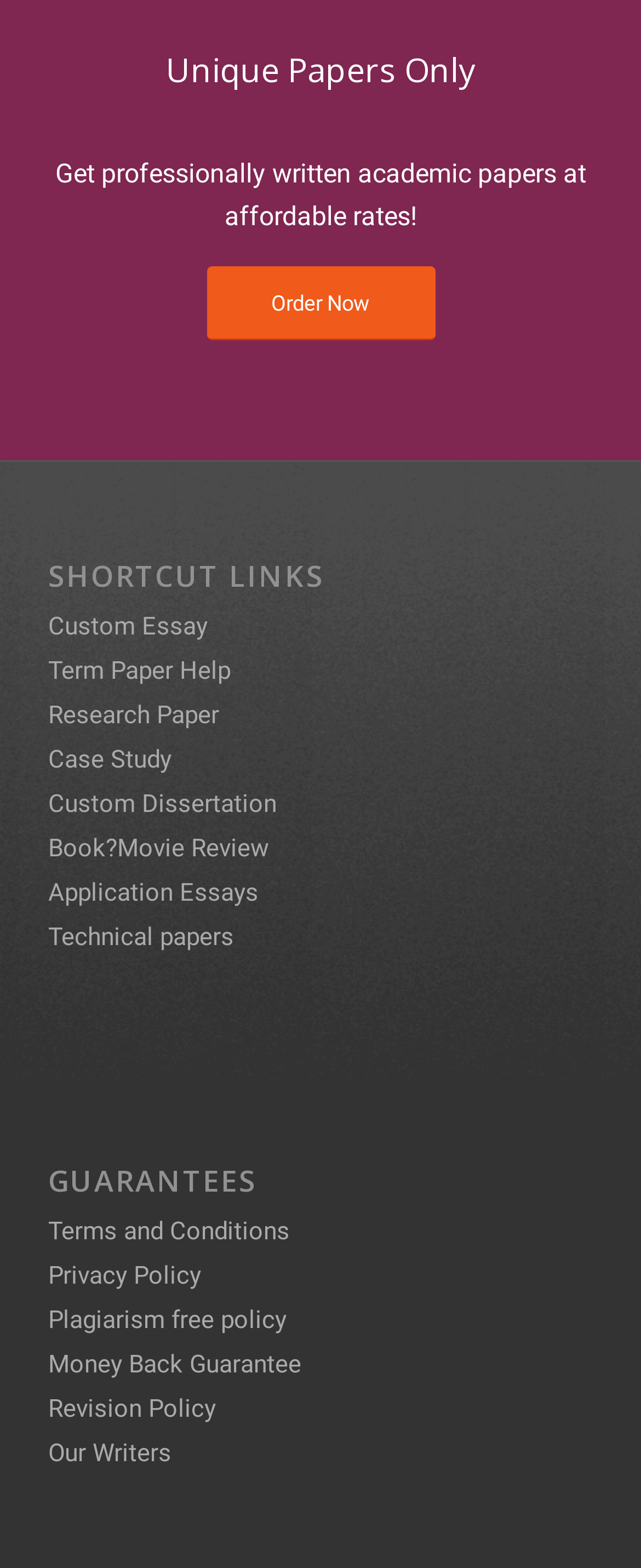Identify the bounding box coordinates for the element you need to click to achieve the following task: "Explore Our Writers". Provide the bounding box coordinates as four float numbers between 0 and 1, in the form [left, top, right, bottom].

[0.075, 0.978, 0.267, 0.997]